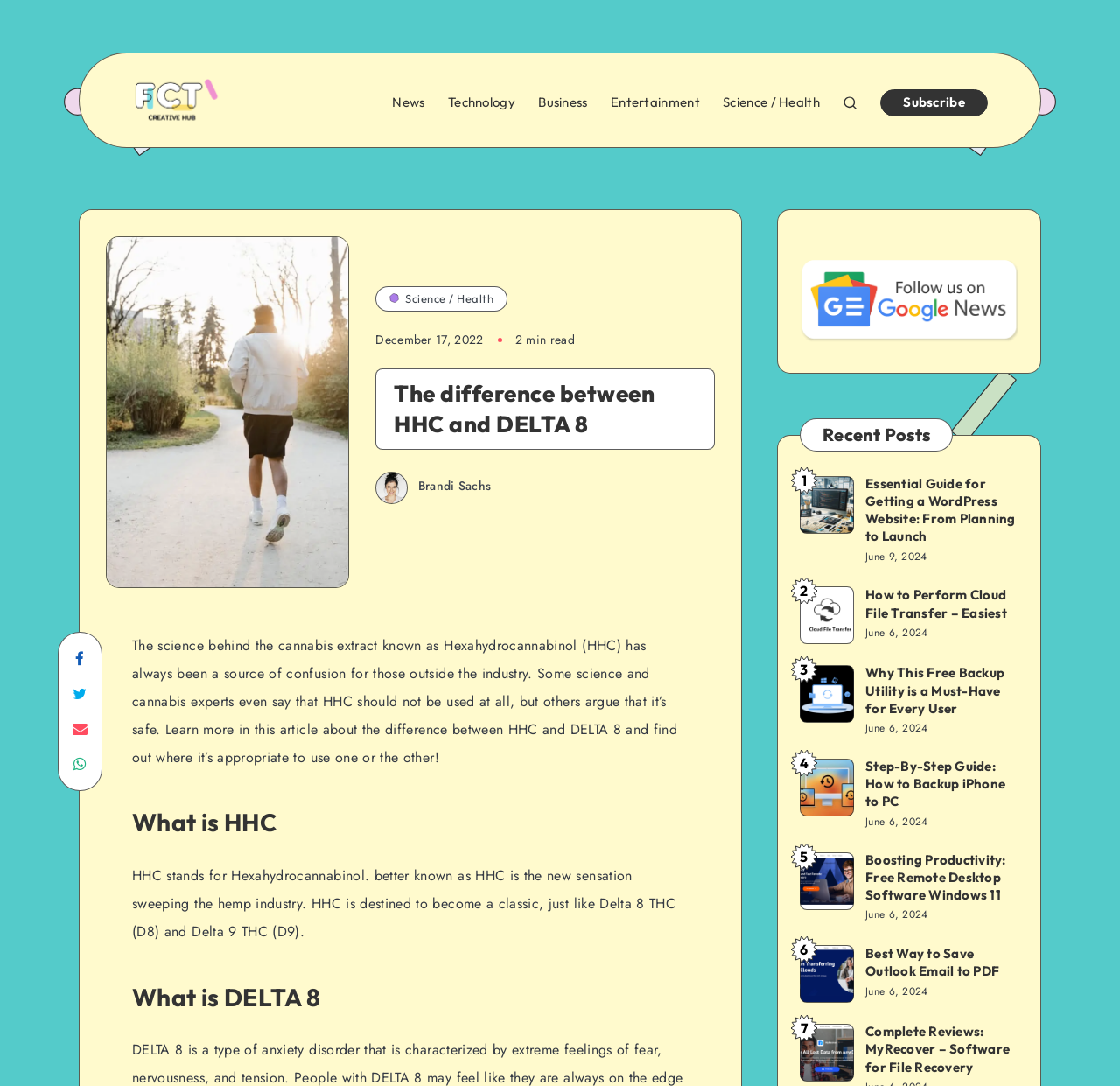Identify the bounding box coordinates of the clickable region required to complete the instruction: "Click on the 'News' link". The coordinates should be given as four float numbers within the range of 0 and 1, i.e., [left, top, right, bottom].

[0.35, 0.087, 0.379, 0.102]